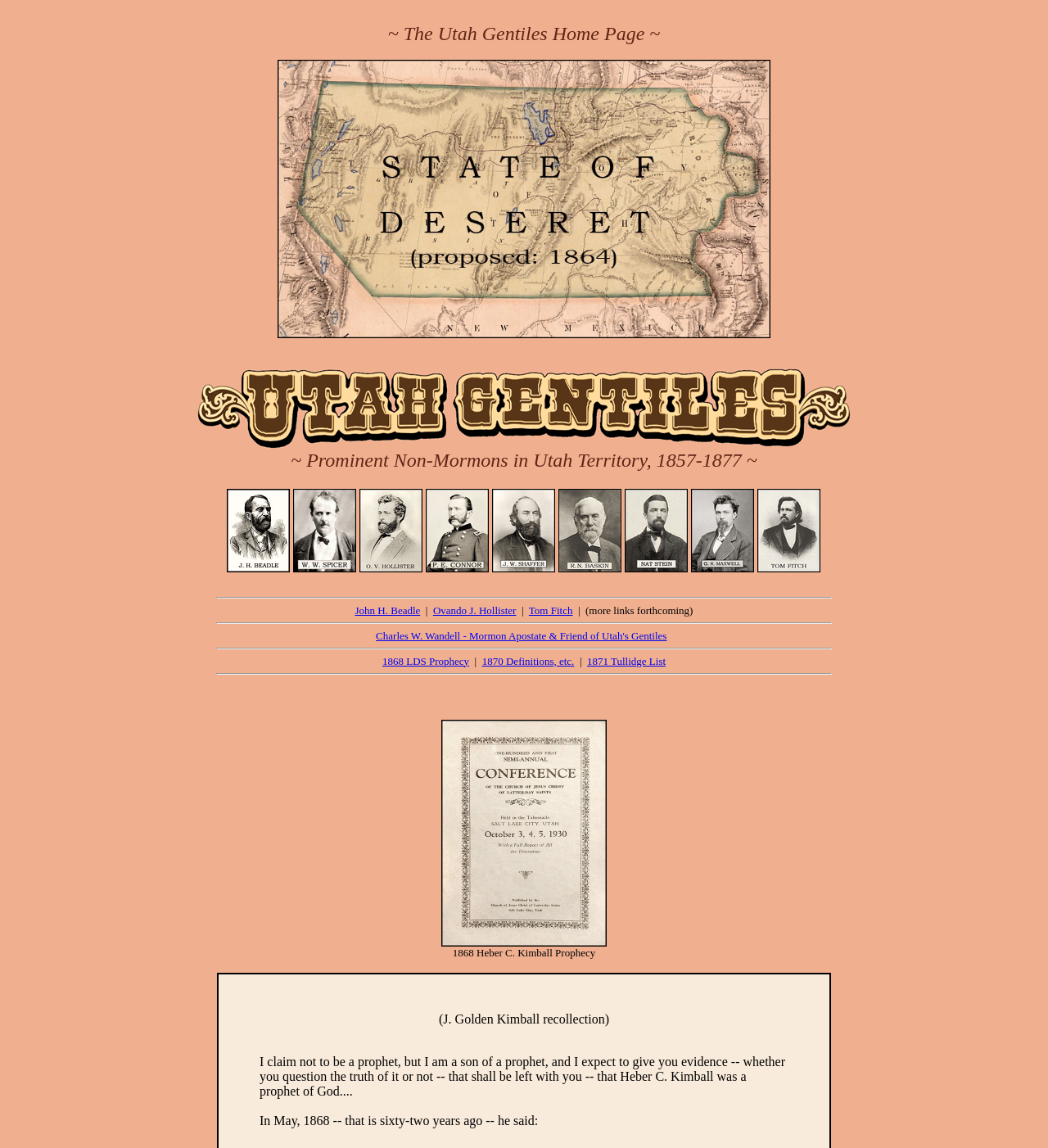Provide your answer in a single word or phrase: 
What is the year mentioned in the prophecy?

1868